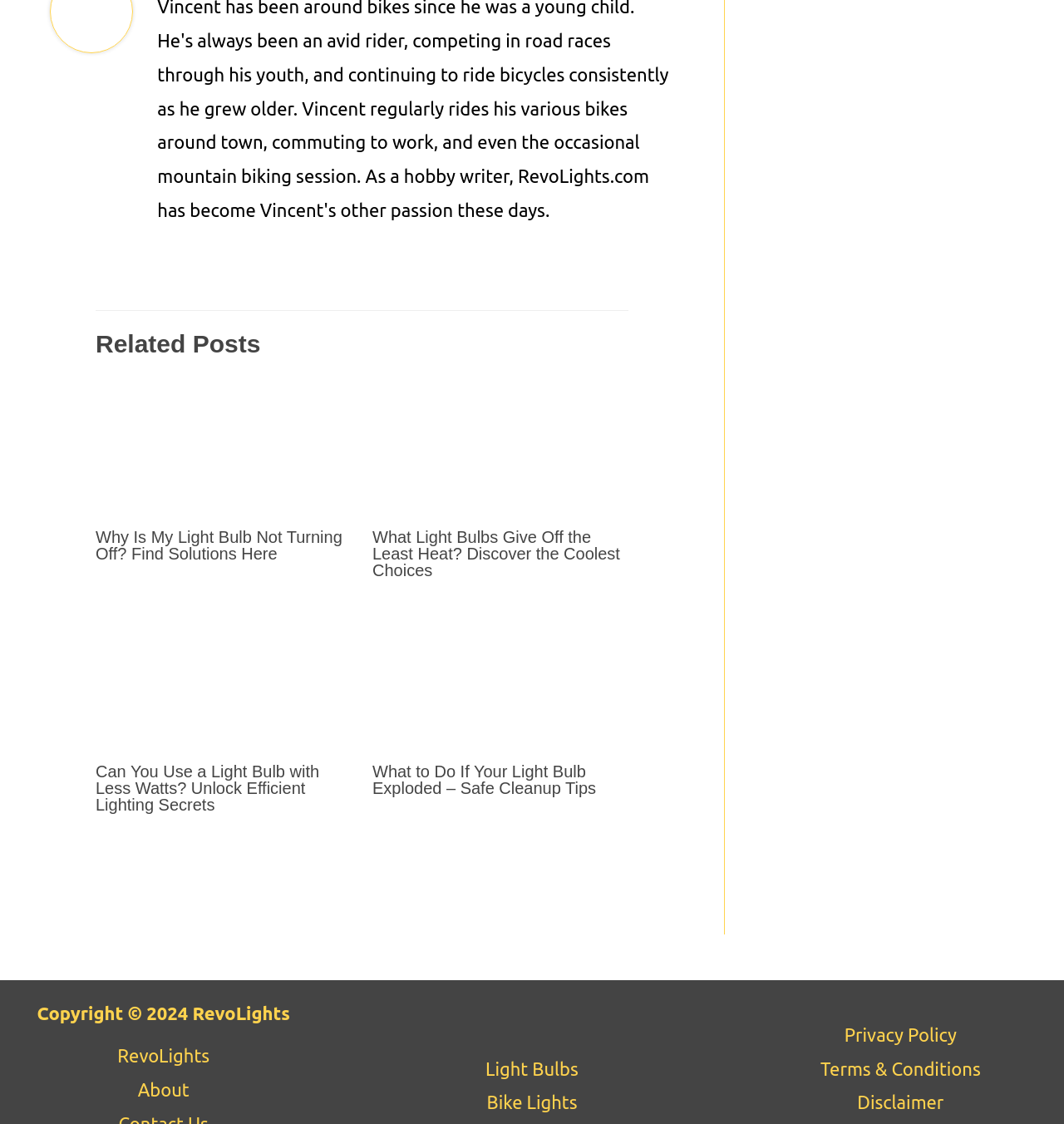What type of products are featured in this webpage?
Using the image as a reference, deliver a detailed and thorough answer to the question.

Based on the webpage content, I can see that there are multiple articles and links related to light bulbs, such as 'Why Is My Light Bulb Not Turning Off?', 'What Light Bulbs Give Off the Least Heat?', and 'Can You Use a Light Bulb with Less Watts?'. This suggests that the webpage is focused on providing information and resources about light bulbs.